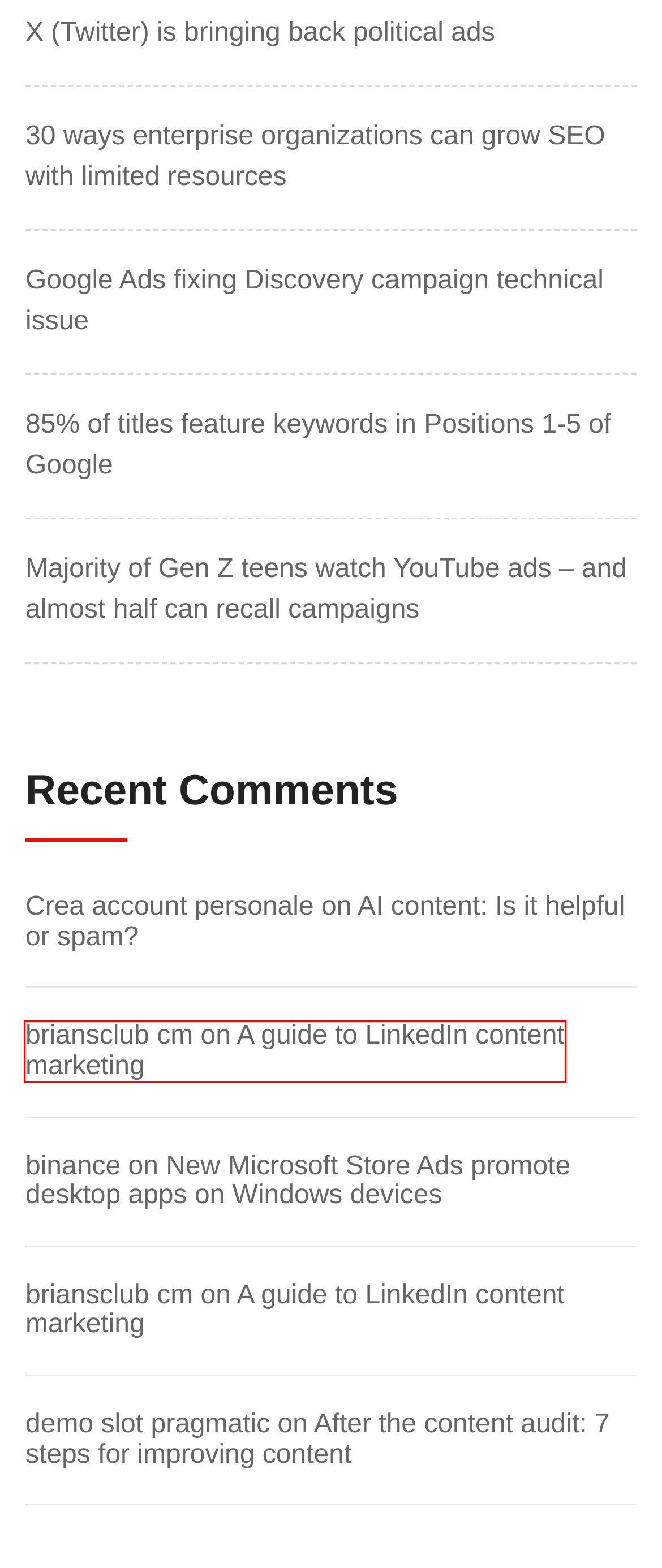You are given a screenshot of a webpage with a red rectangle bounding box. Choose the best webpage description that matches the new webpage after clicking the element in the bounding box. Here are the candidates:
A. 30 ways enterprise organizations can grow SEO with limited resources - YO SEO TOOLS
B. After the content audit: 7 steps for improving content - YO SEO TOOLS
C. X (Twitter) is bringing back political ads - YO SEO TOOLS
D. New Microsoft Store Ads promote desktop apps on Windows devices - YO SEO TOOLS
E. 85% of titles feature keywords in Positions 1-5 of Google - YO SEO TOOLS
F. A guide to LinkedIn content marketing - YO SEO TOOLS
G. Google Ads fixing Discovery campaign technical issue - YO SEO TOOLS
H. Majority of Gen Z teens watch YouTube ads – and almost half can recall campaigns - YO SEO TOOLS

F